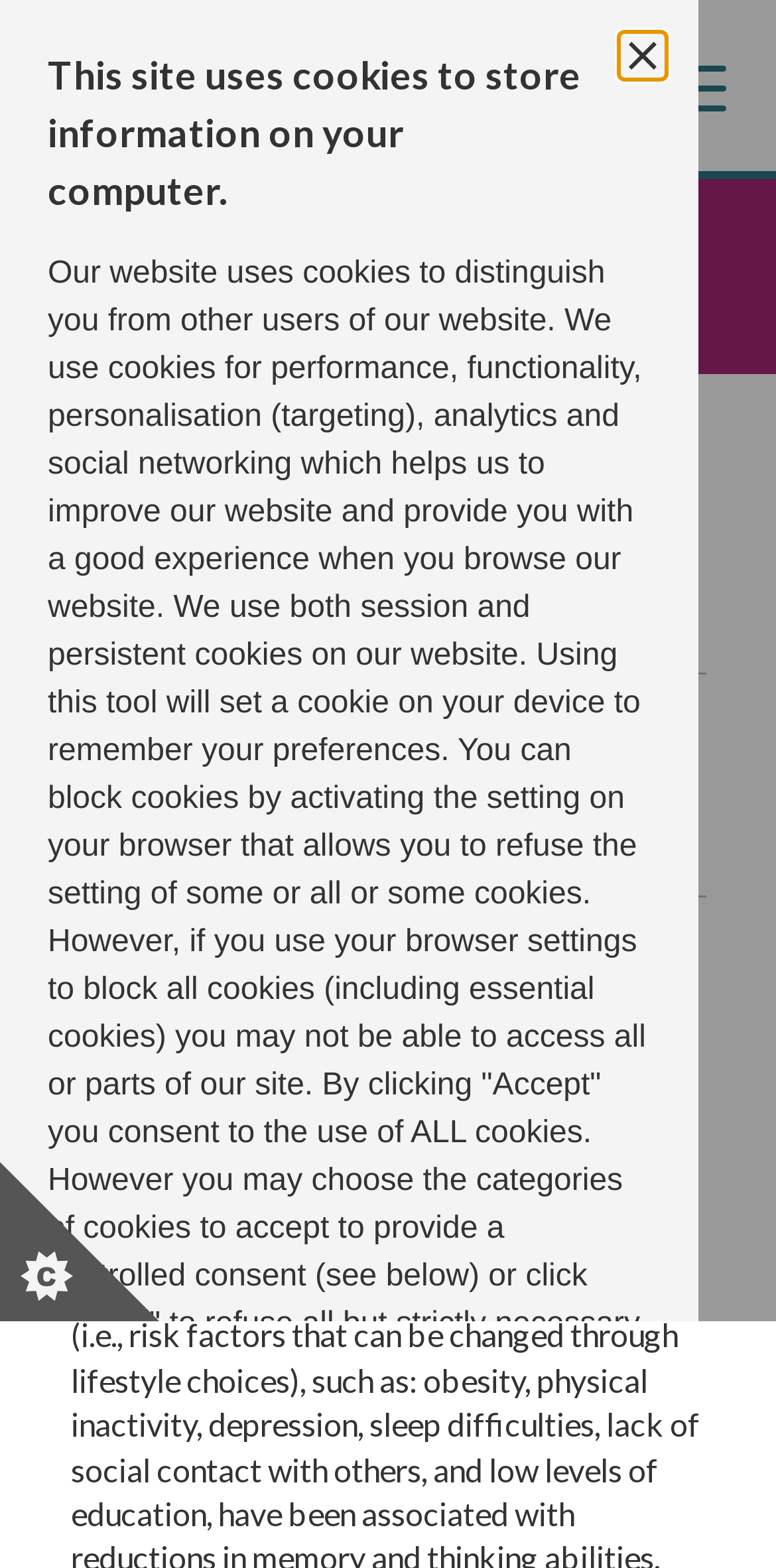Provide a short, one-word or phrase answer to the question below:
What is the ID of the approved research?

66639